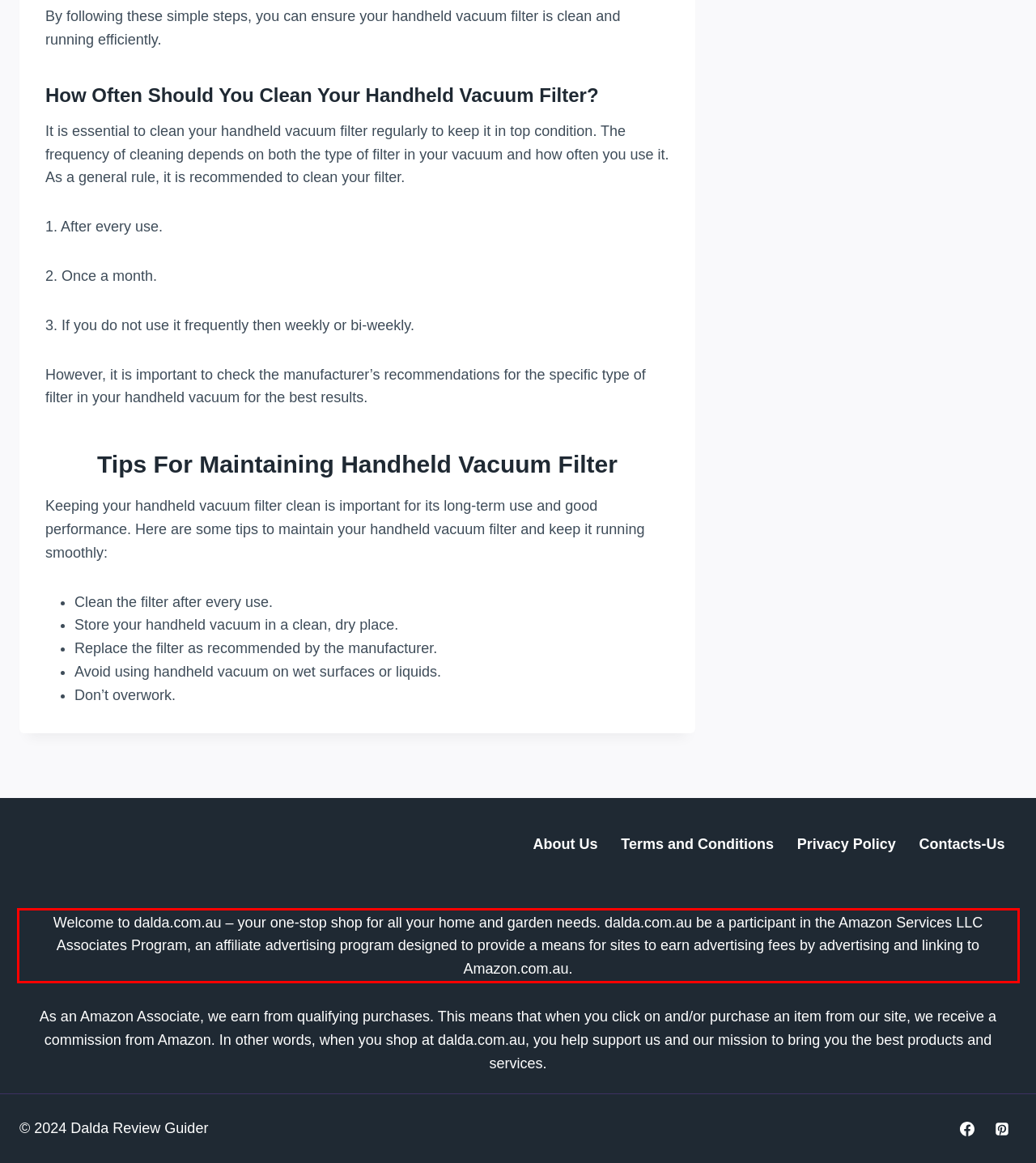You are presented with a screenshot containing a red rectangle. Extract the text found inside this red bounding box.

Welcome to dalda.com.au – your one-stop shop for all your home and garden needs. dalda.com.au be a participant in the Amazon Services LLC Associates Program, an affiliate advertising program designed to provide a means for sites to earn advertising fees by advertising and linking to Amazon.com.au.